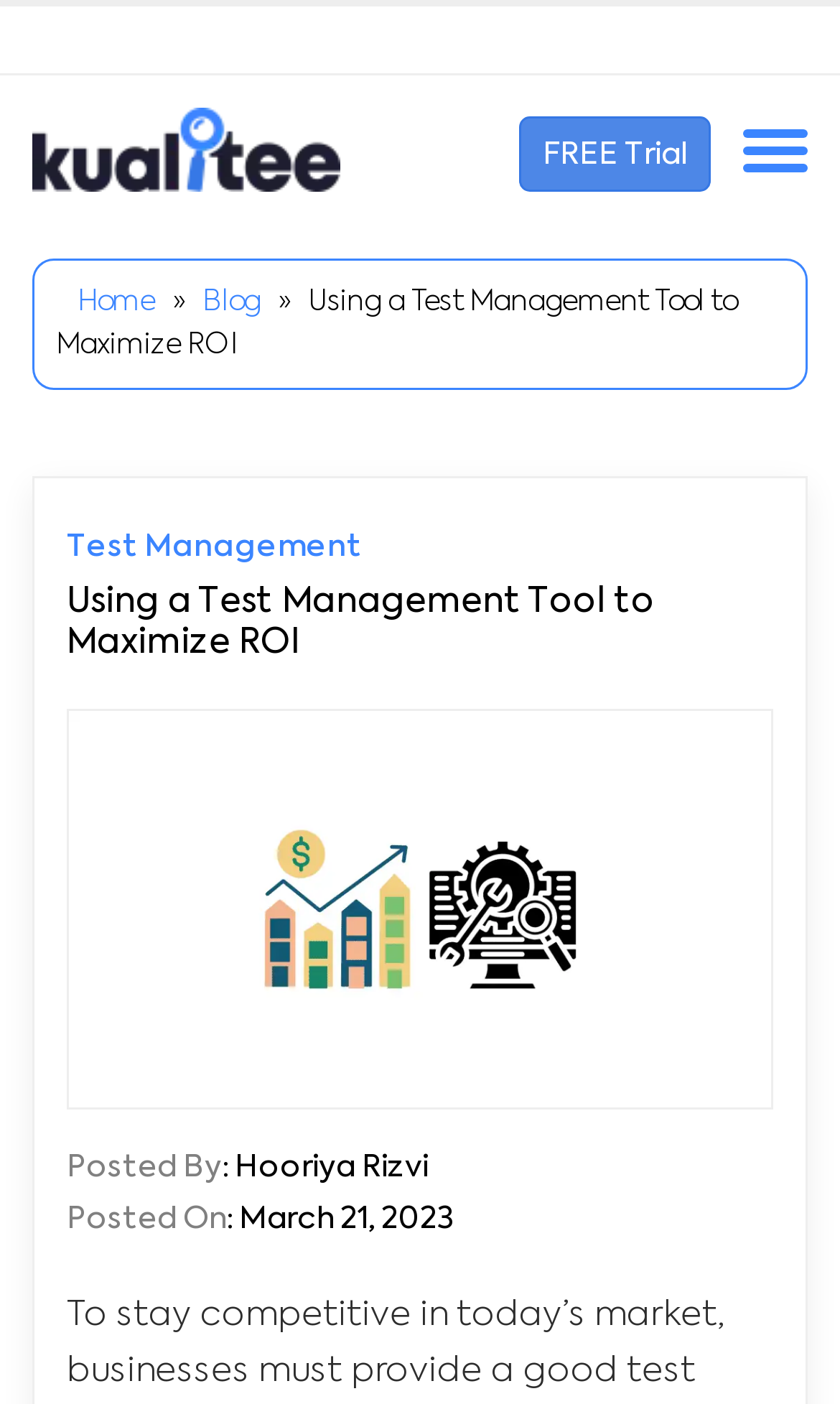Provide your answer in one word or a succinct phrase for the question: 
When was the article posted?

March 21, 2023